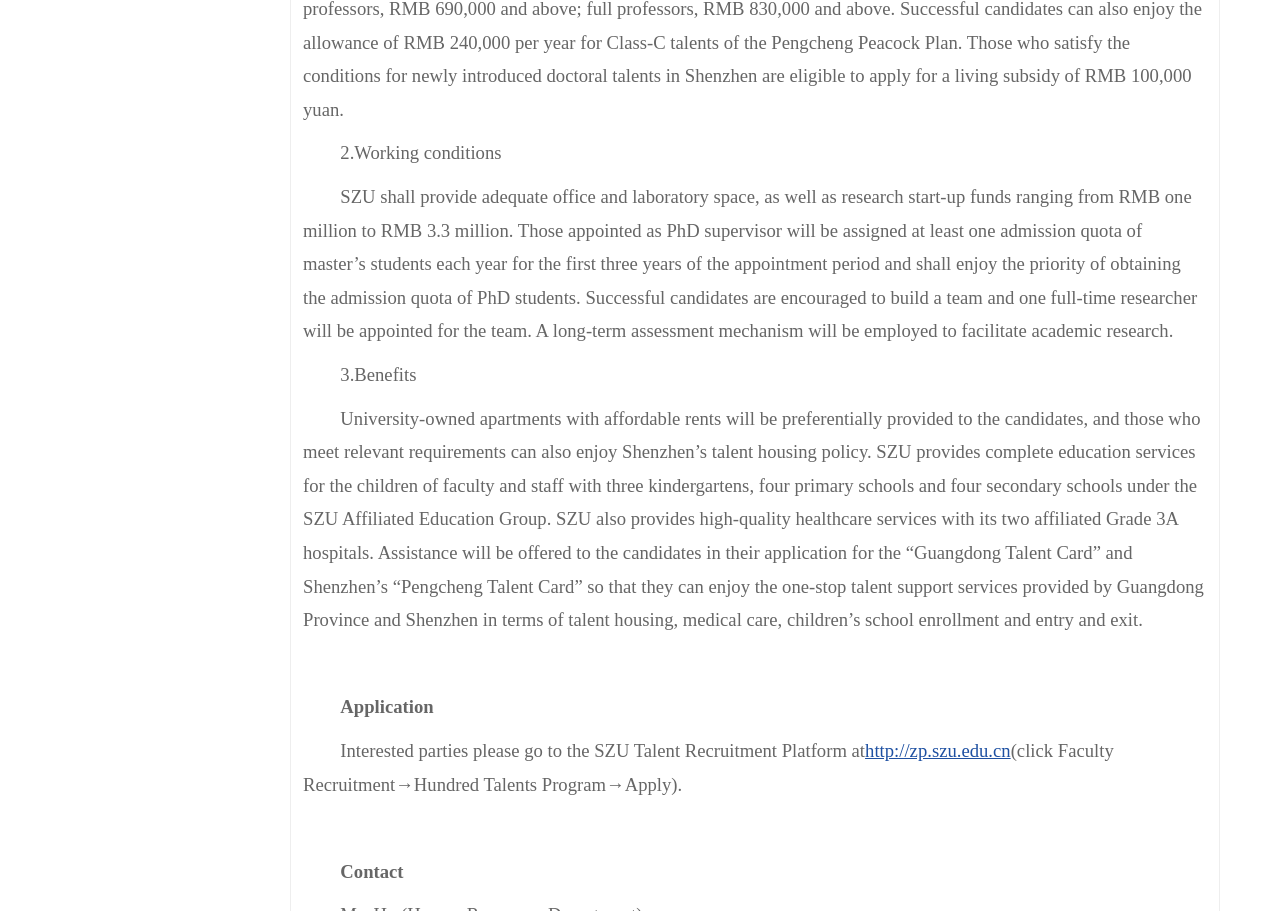Please answer the following question using a single word or phrase: 
What is provided to the candidates by SZU?

University-owned apartments